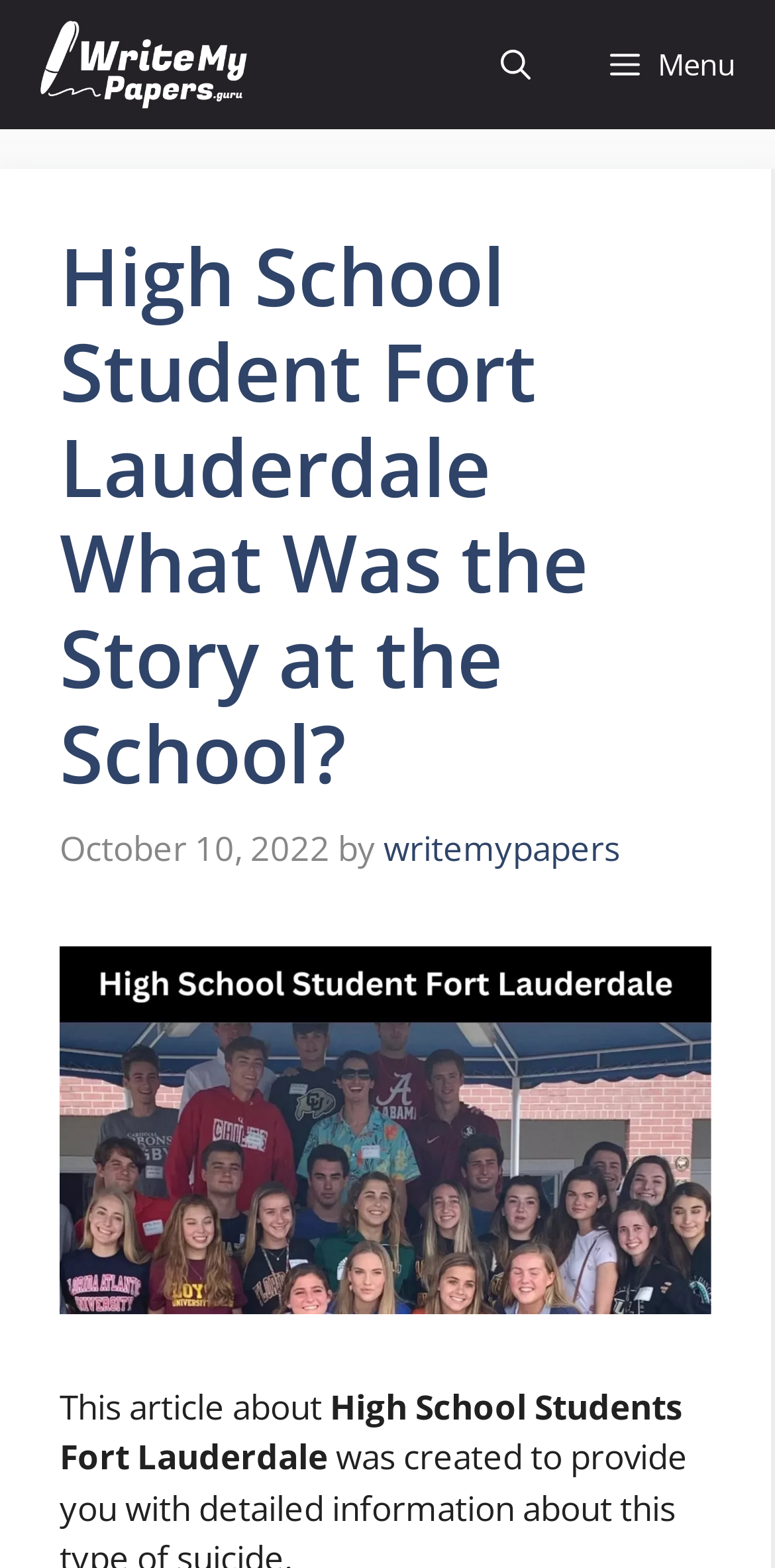Provide your answer to the question using just one word or phrase: What is the purpose of the button in the navigation section?

Menu